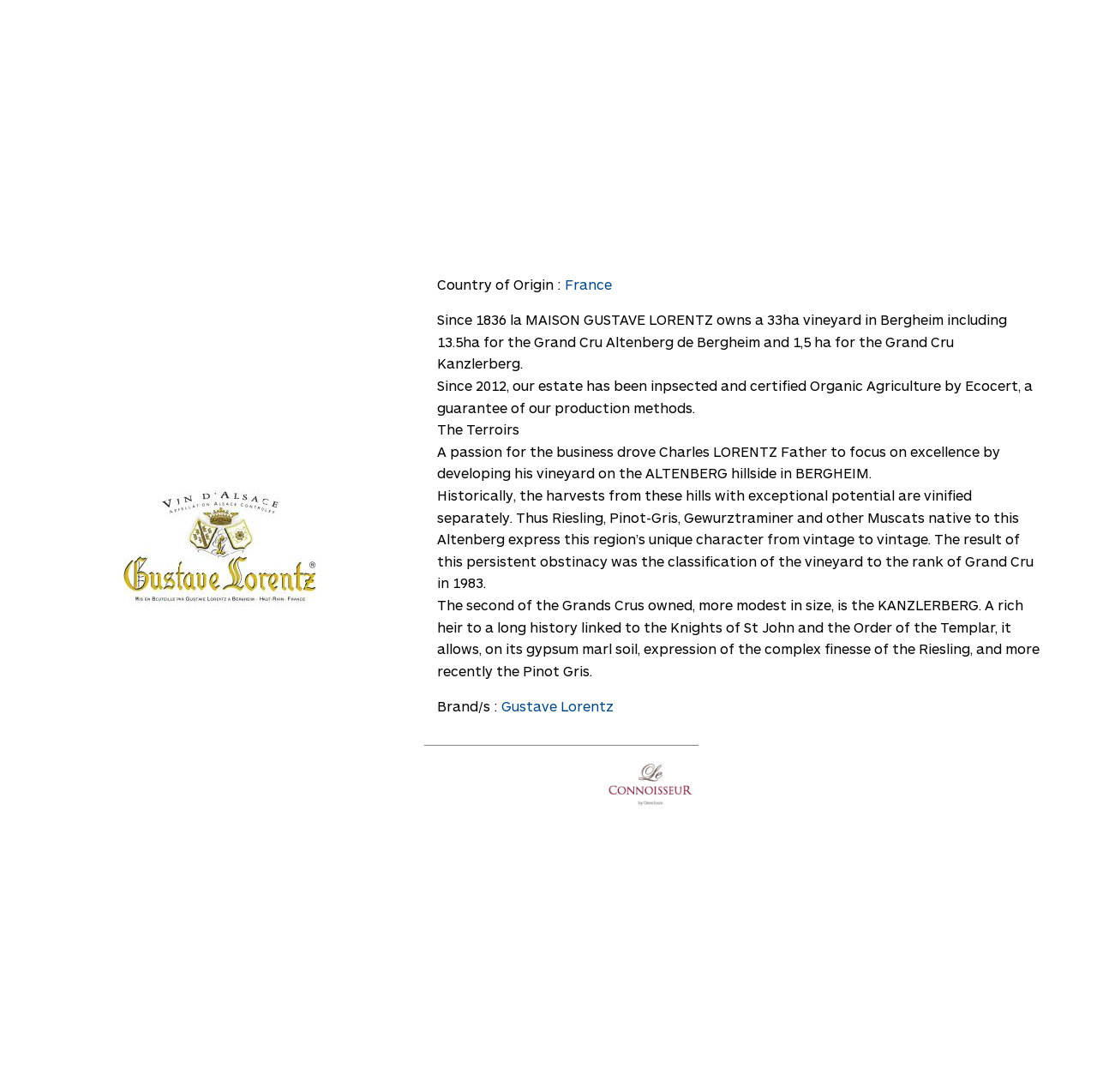What is the text of the webpage's headline?

International Partners Information